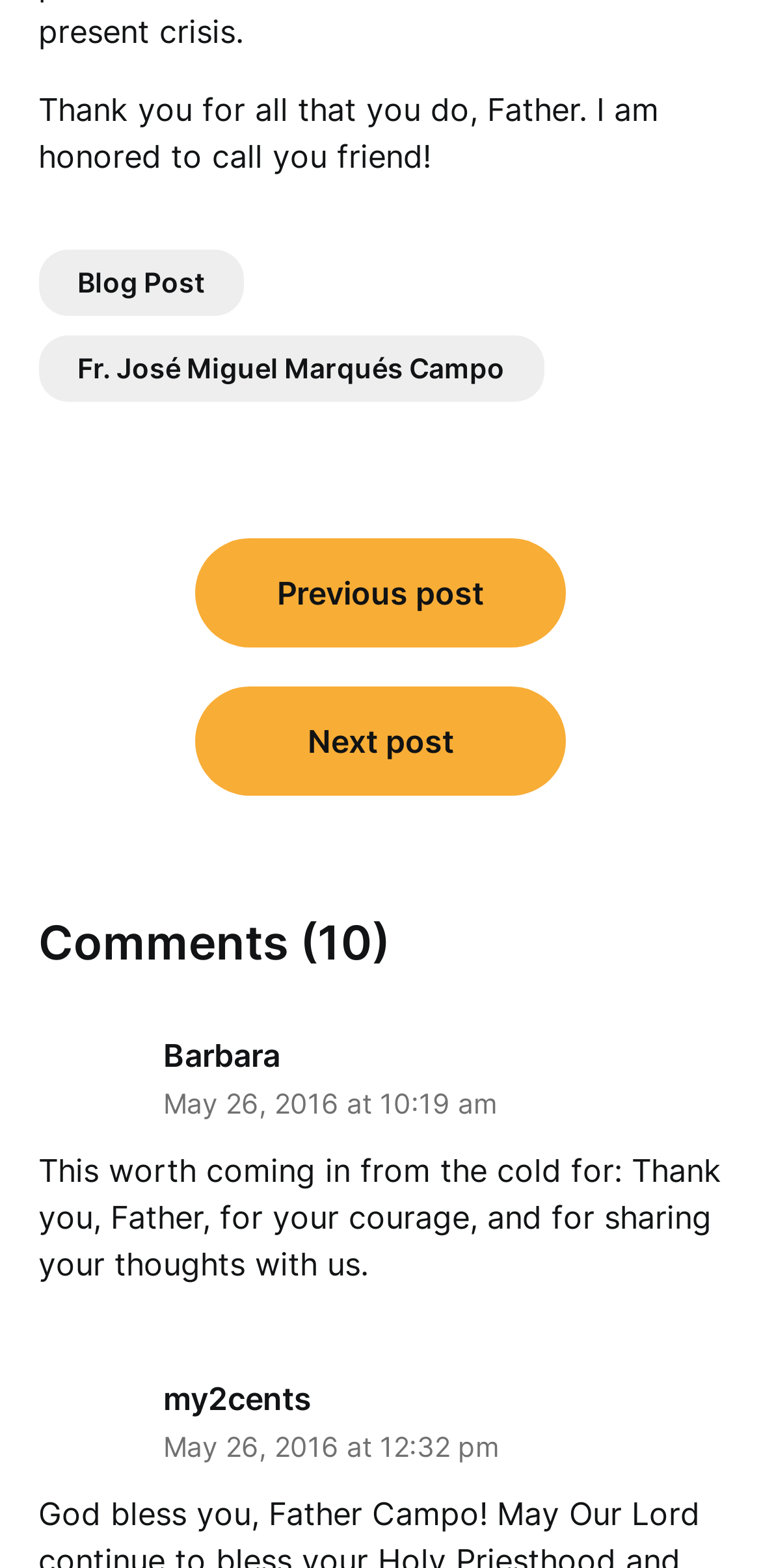Give a concise answer using one word or a phrase to the following question:
How many navigation links are there?

2